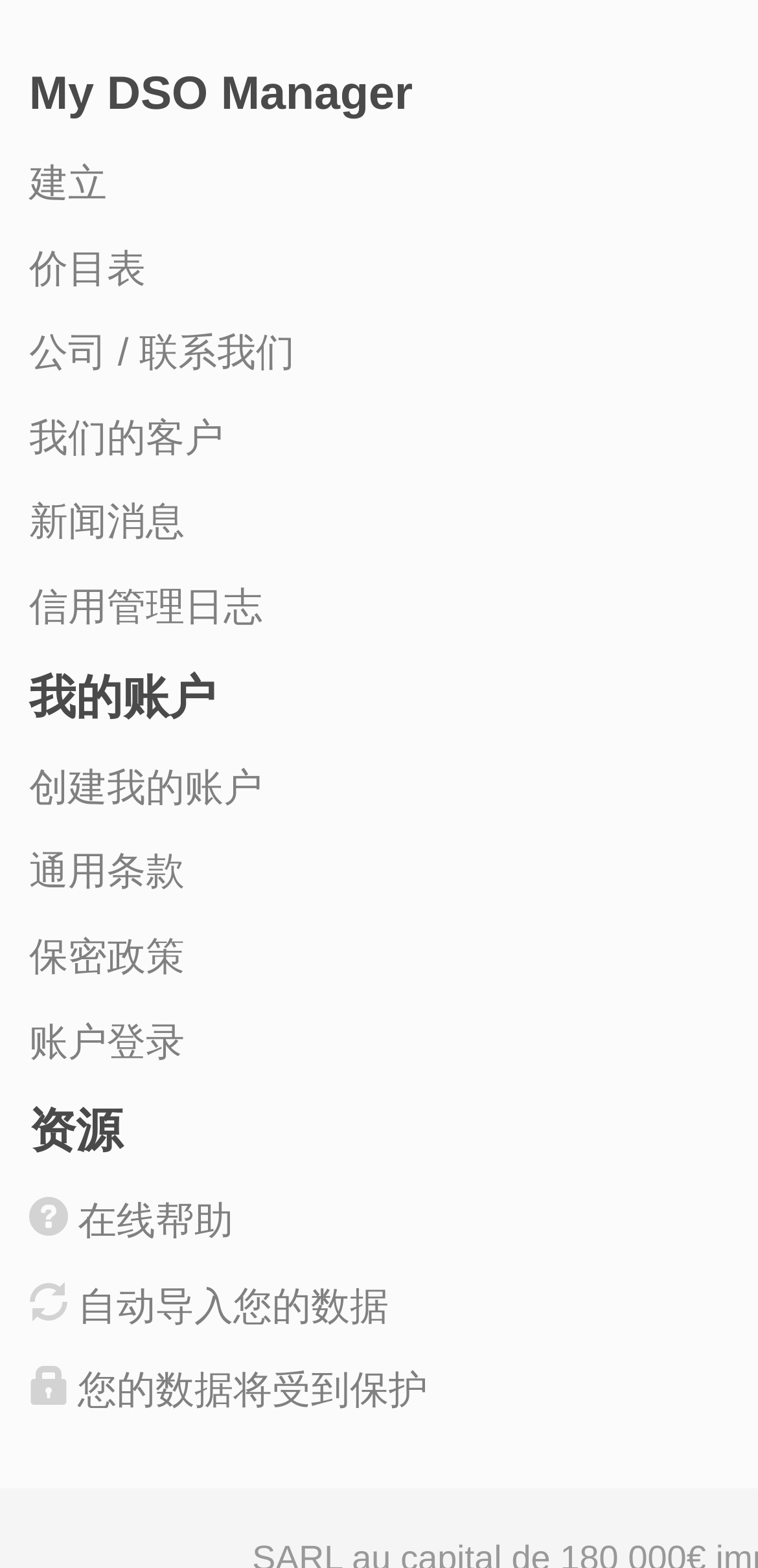Show me the bounding box coordinates of the clickable region to achieve the task as per the instruction: "Visit Sculpting page".

None